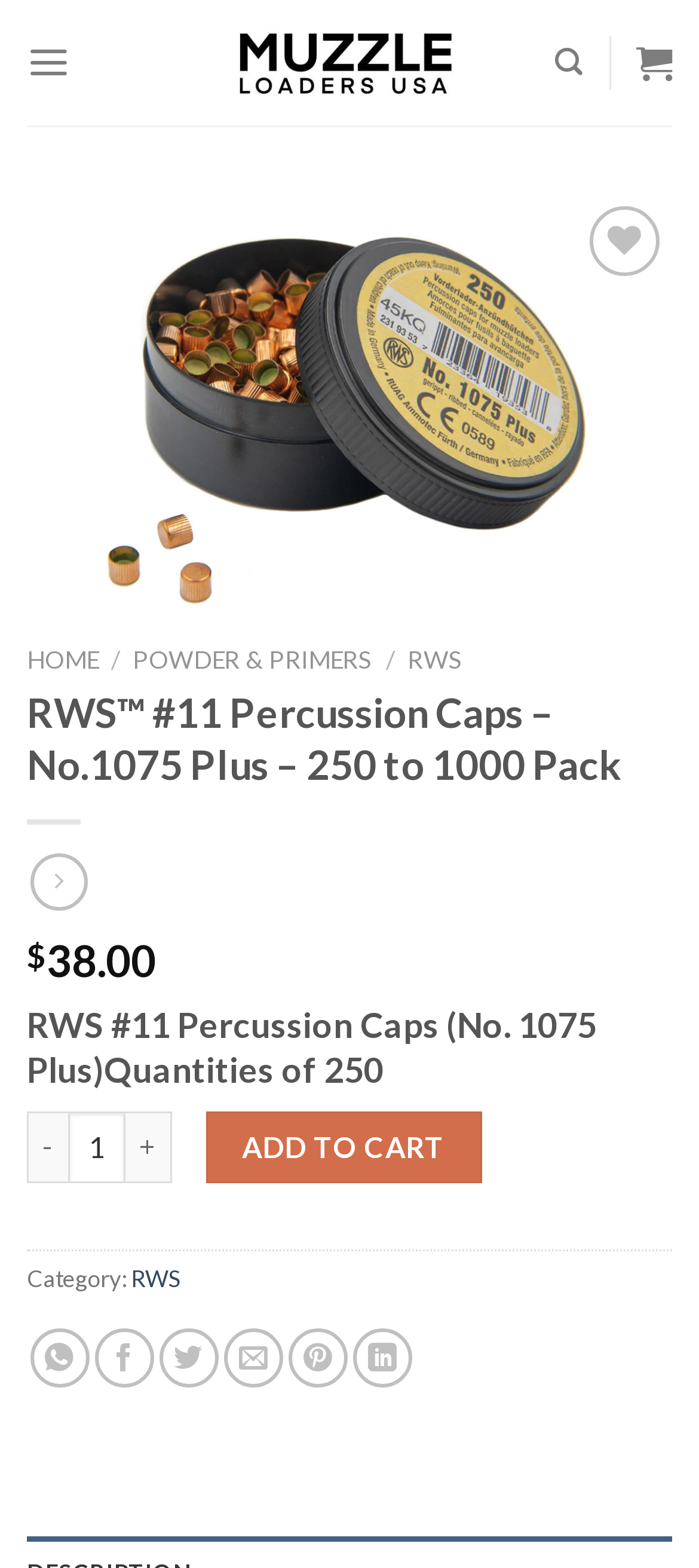Answer this question in one word or a short phrase: What is the price of RWS #11 Percussion Caps?

$38.00